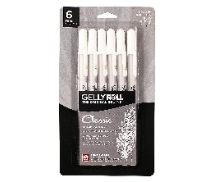Respond to the question below with a single word or phrase:
What is the color of the gel pens?

white